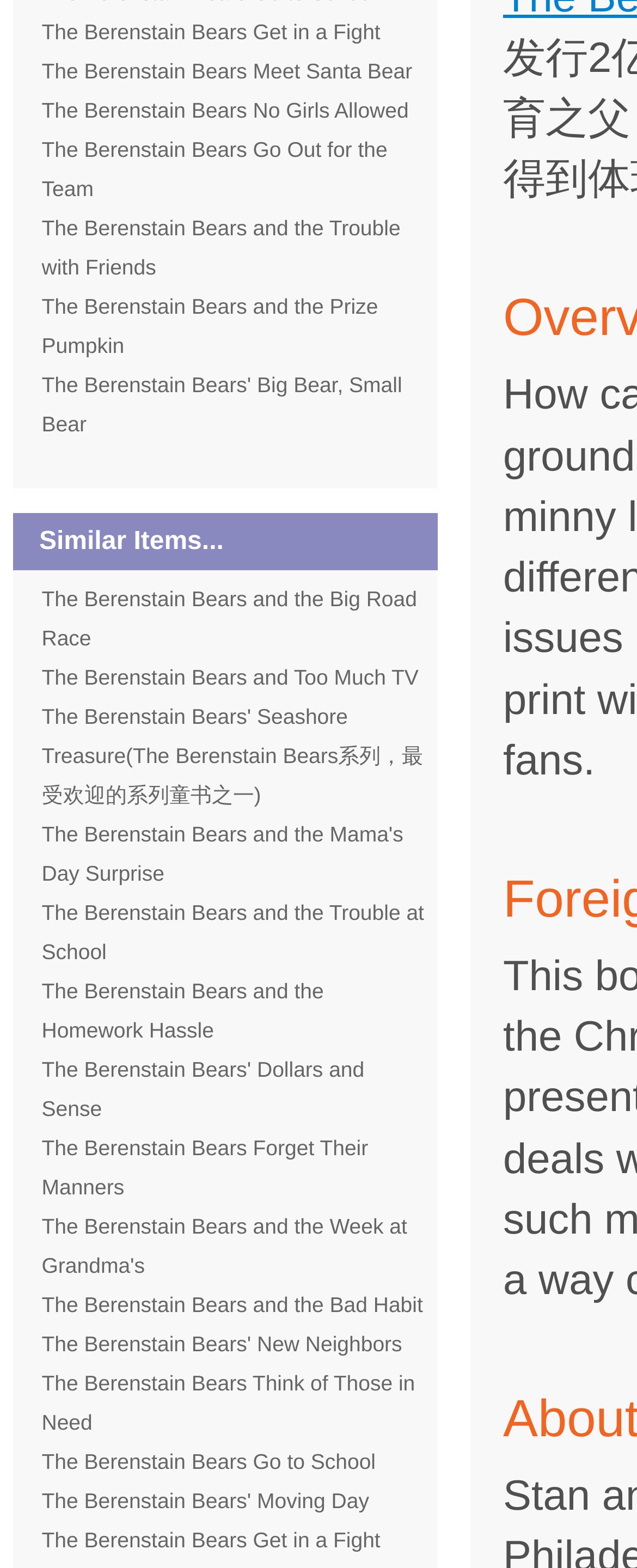Please find the bounding box coordinates of the element that needs to be clicked to perform the following instruction: "Explore 'The Berenstain Bears Go to School'". The bounding box coordinates should be four float numbers between 0 and 1, represented as [left, top, right, bottom].

[0.065, 0.924, 0.59, 0.94]